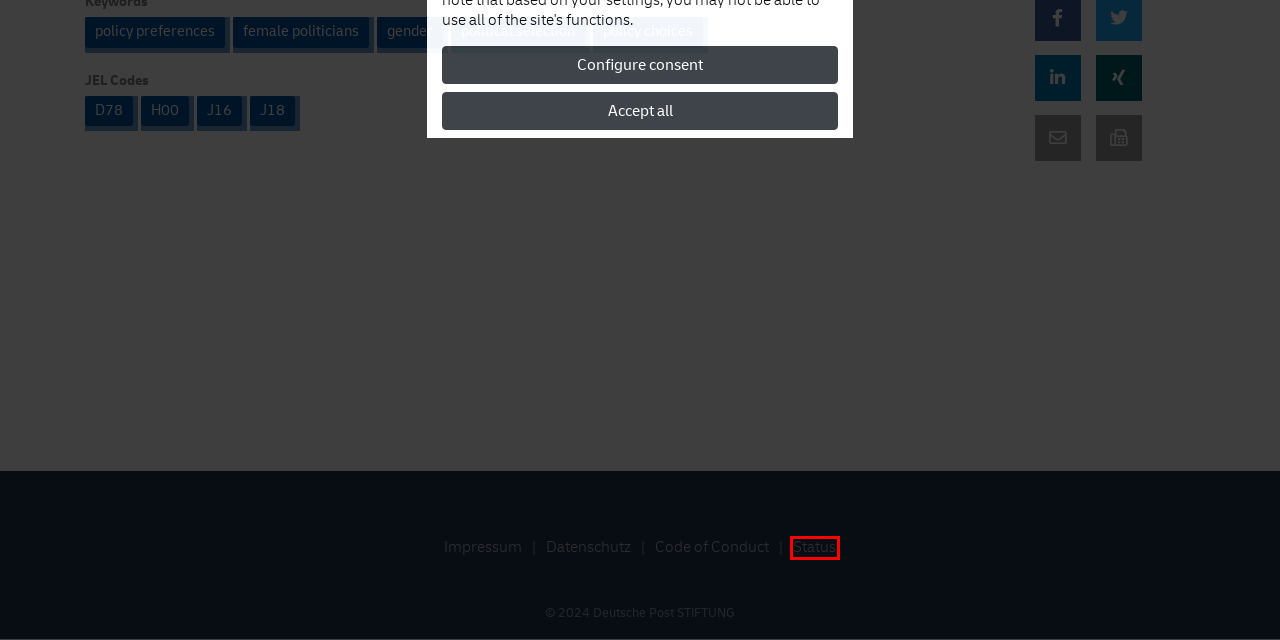You are provided a screenshot of a webpage featuring a red bounding box around a UI element. Choose the webpage description that most accurately represents the new webpage after clicking the element within the red bounding box. Here are the candidates:
A. IDSC |
                        IZA - Institute of Labor Economics
B. IZA Discussion Papers |
                        IZA - Institute of Labor Economics
C. Zohal Hessami |
                        IZA - Institute of Labor Economics
D. IZA World of Labor - Home
E. Home │ G²LM│LIC
F. IZA |
        
        IZA - Institute of Labor Economics
G. Status Dashboard
H. Publikationen |
                        IZA - Institute of Labor Economics

G